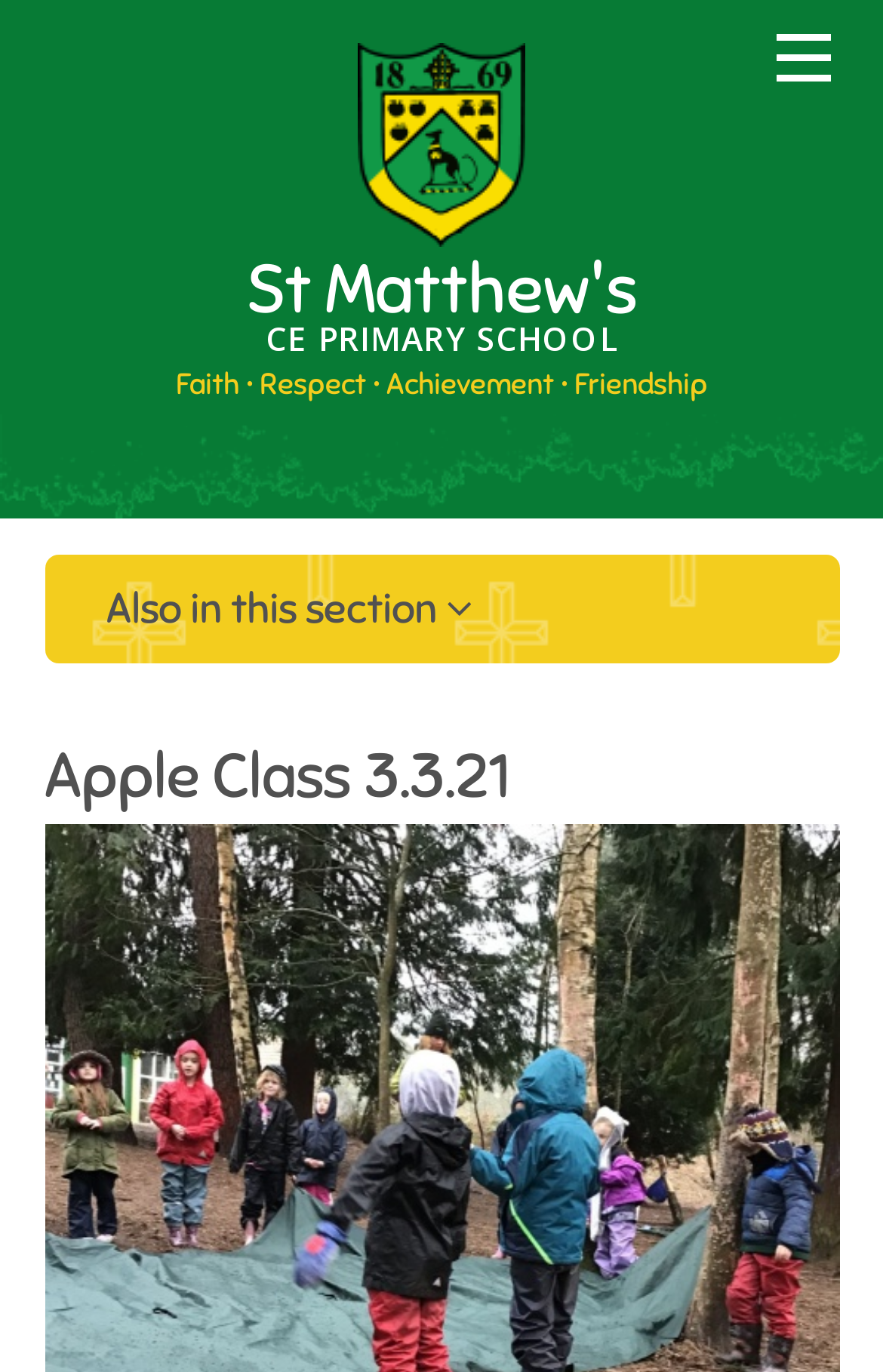How many main navigation links are there?
Using the image as a reference, give a one-word or short phrase answer.

6